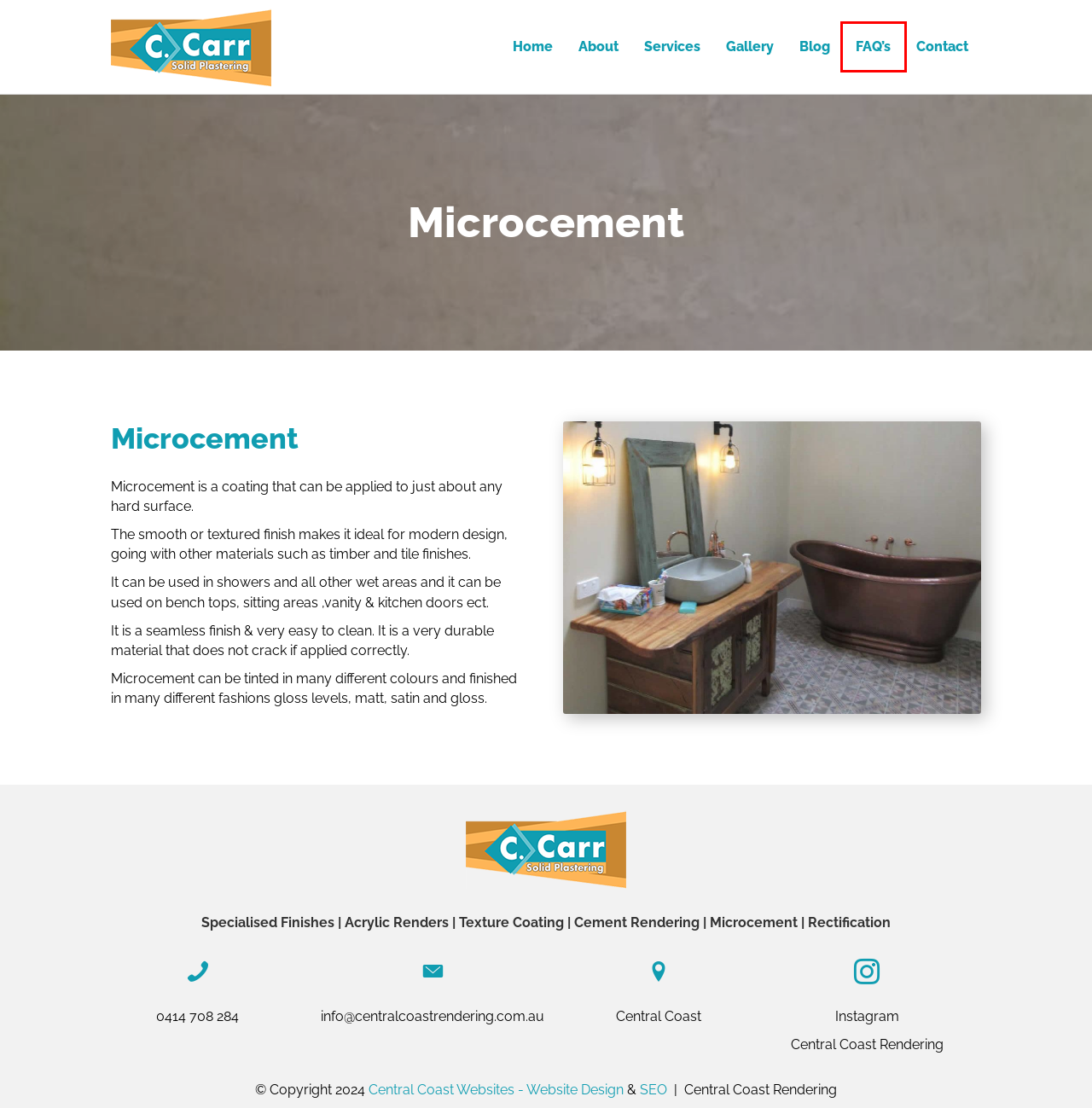You have a screenshot of a webpage with a red rectangle bounding box. Identify the best webpage description that corresponds to the new webpage after clicking the element within the red bounding box. Here are the candidates:
A. FAQ's - Central Coast Rendering
B. Contact - Central Coast Rendering
C. Cement Rendering - Central Coast Rendering
D. Web Design Central Coast - Central Coast Websites - SEO
E. Central Coast Rendering - Chris Carr - Solid Plastering Central Coast
F. Gallery - Central Coast Rendering
G. Specialised Wall Finishes Central Coast Rendering - Chris Carr
H. SEO - Central Coast Websites - Search Engine Optimisation

A